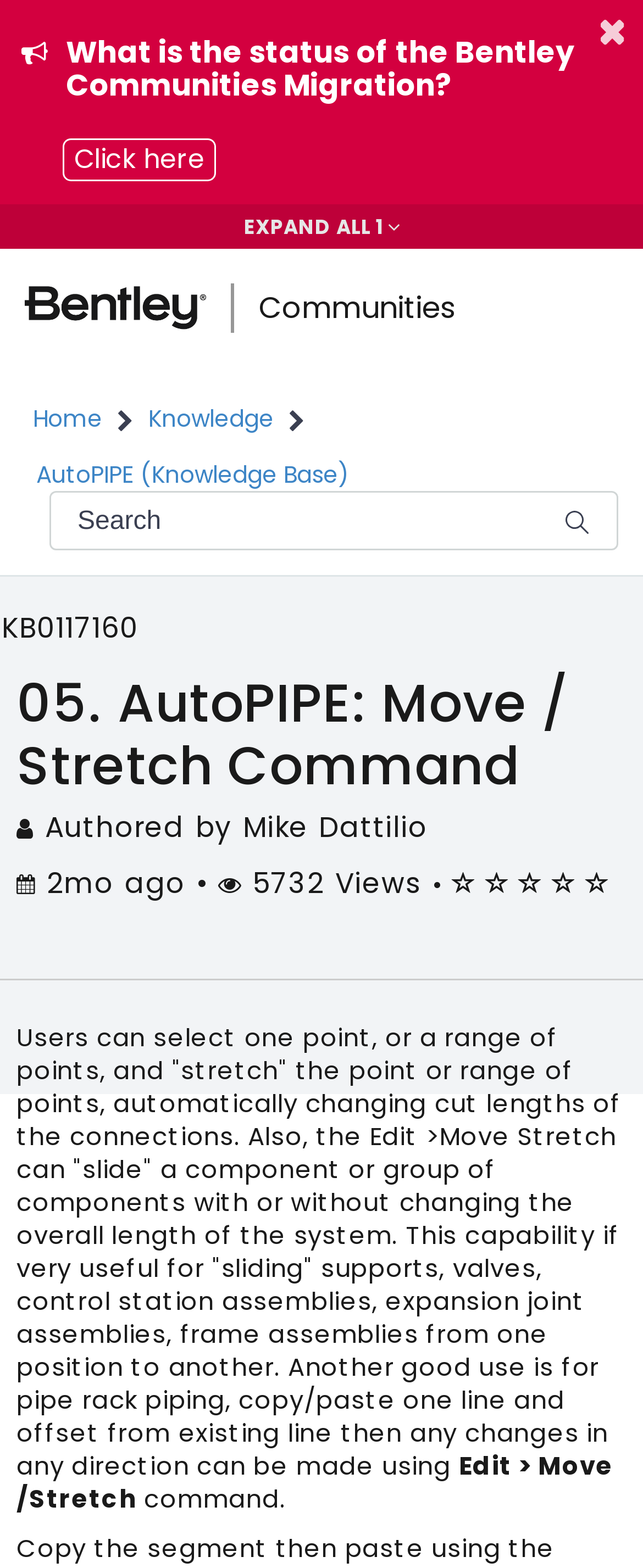Please reply with a single word or brief phrase to the question: 
What is the name of the software being discussed?

AutoPIPE